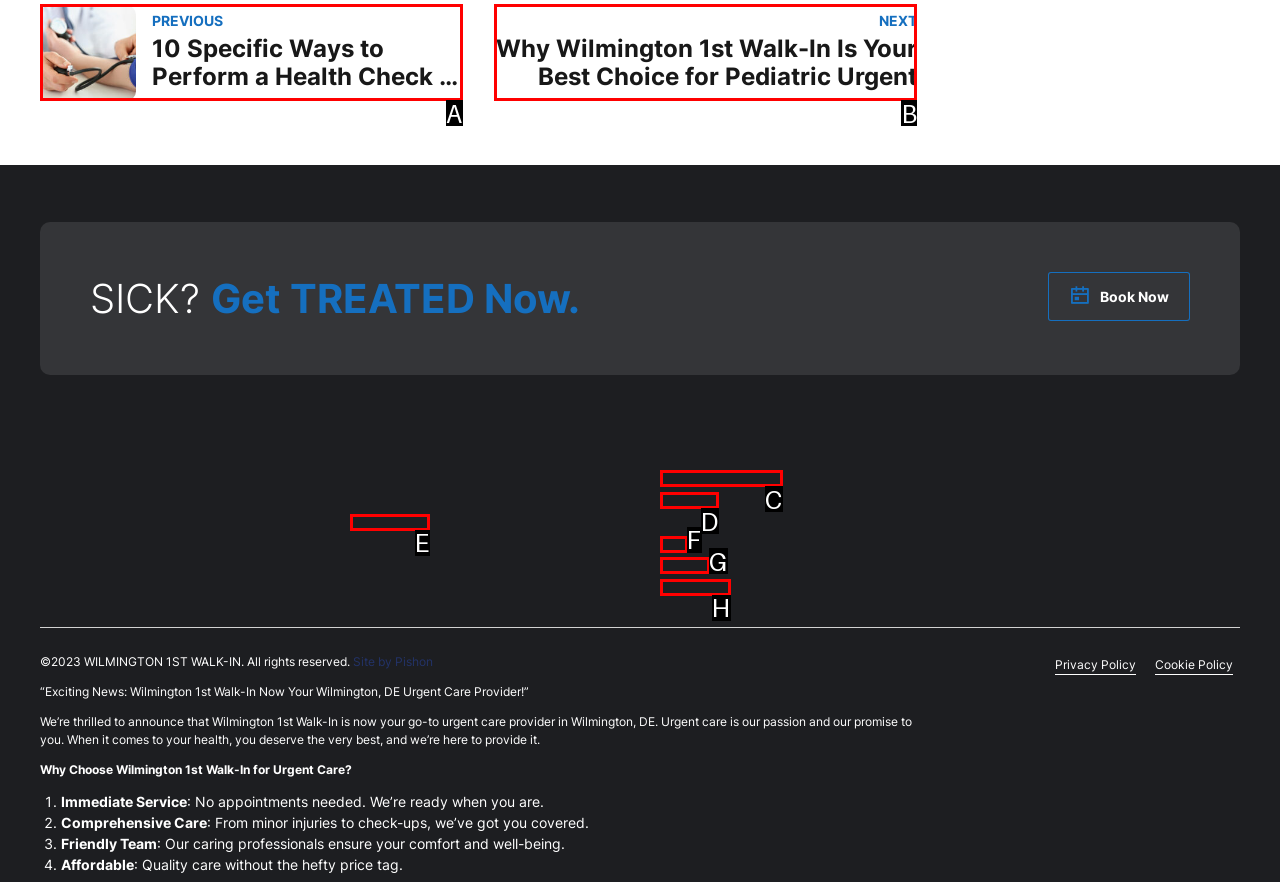Select the letter of the UI element that matches this task: Visit the Patient Portal
Provide the answer as the letter of the correct choice.

C